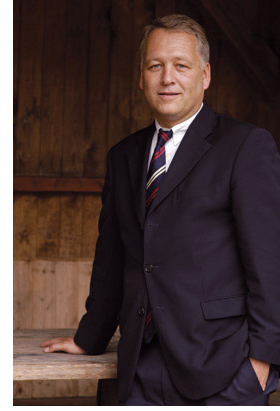Give a detailed account of everything present in the image.

The image features Axel Meyer, a prominent figure associated with avantum consult, a consultancy specializing in Corporate Performance Management (CPM). In this professional portrait, Meyer stands confidently, dressed in a tailored dark suit complemented by a crisp white shirt and a patterned tie, exuding an air of authority and expertise. The background showcases a rustic wooden setting, hinting at a connection to traditional business values while suggesting a modern and personable approach. 

Meyer emphasizes the importance of leveraging organizational information for effective decision-making, stating, "We help managements change the way they lead their companies." His involvement with avantum highlights a focus on integrating technology and change management practices to enhance corporate strategies and operational efficiency. With a keen understanding of both human dynamics and analytical frameworks, he plays a vital role in guiding companies towards achieving their strategic goals in today's complex business environment.